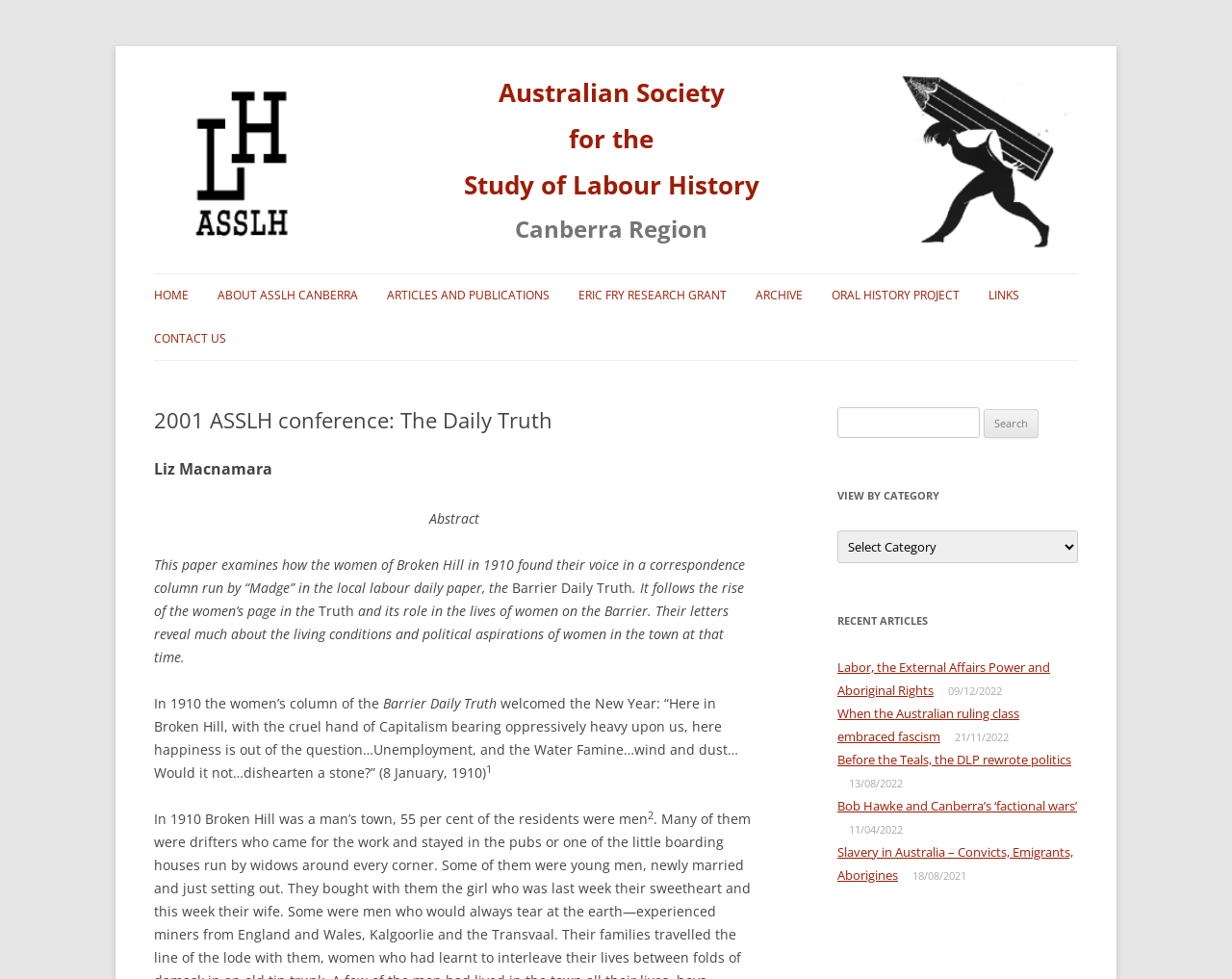Determine the bounding box coordinates of the section to be clicked to follow the instruction: "Click on the HOME link". The coordinates should be given as four float numbers between 0 and 1, formatted as [left, top, right, bottom].

[0.125, 0.281, 0.153, 0.324]